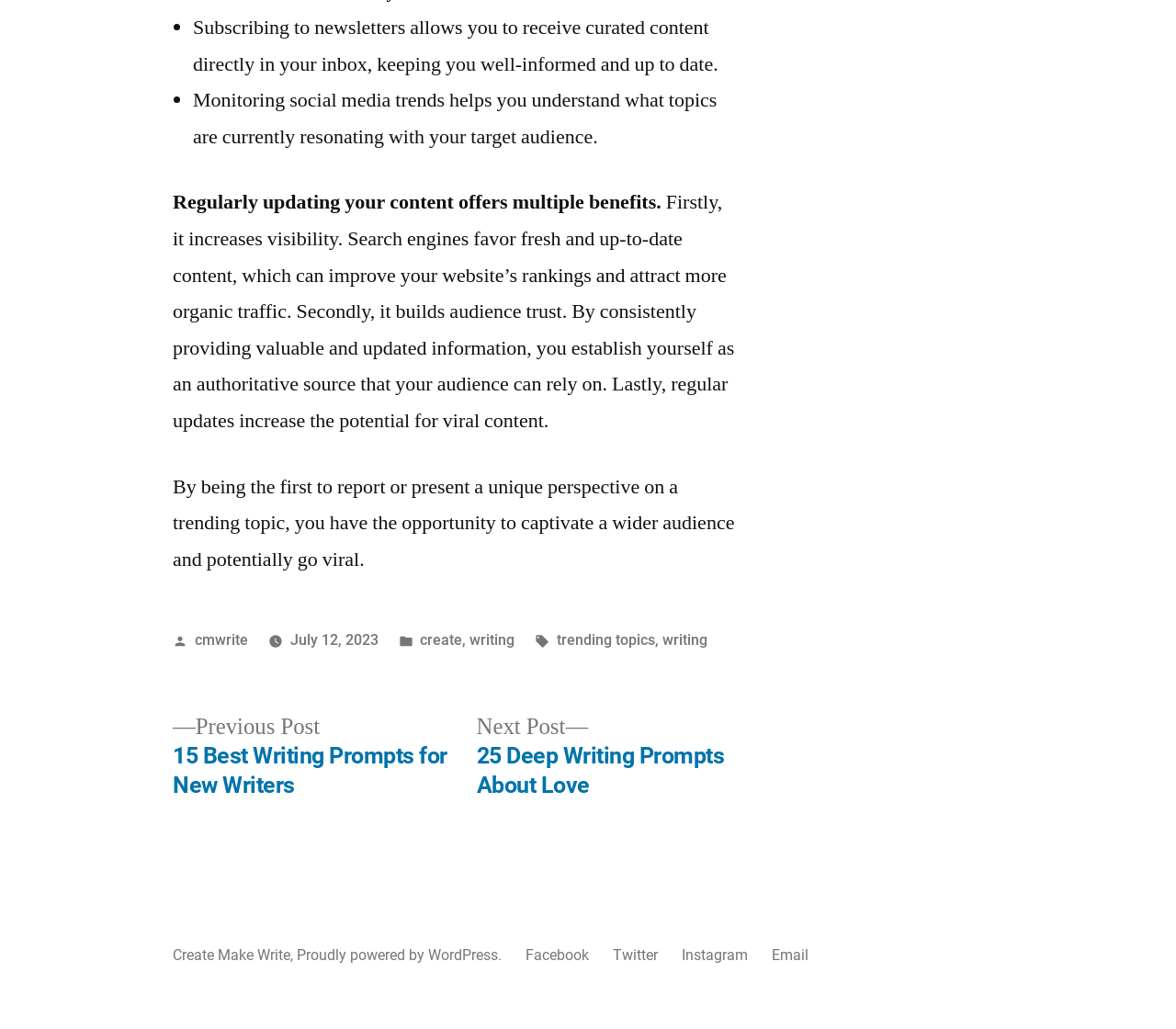Highlight the bounding box coordinates of the region I should click on to meet the following instruction: "Click on the 'Previous post: 15 Best Writing Prompts for New Writers' link".

[0.147, 0.693, 0.38, 0.778]